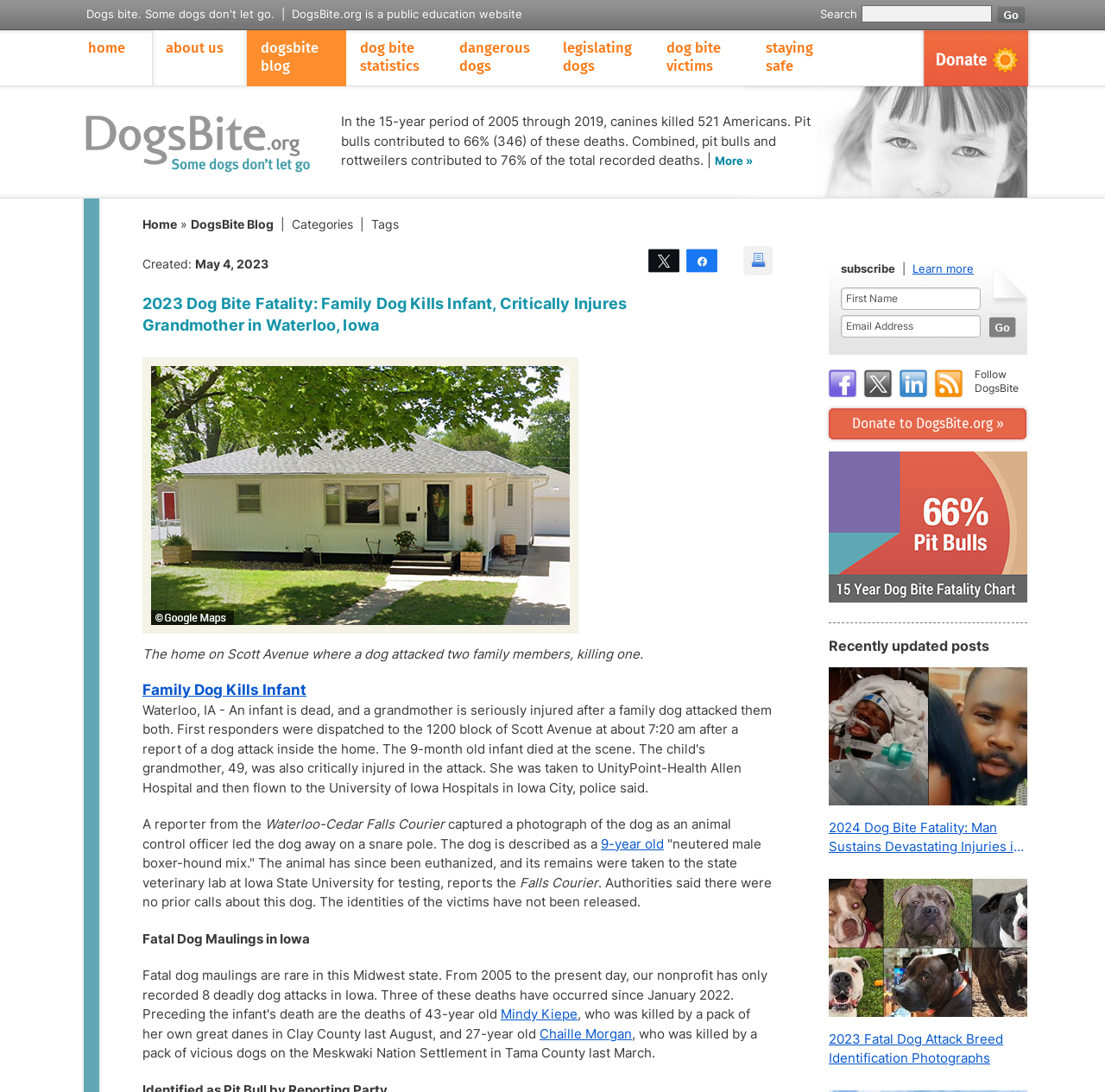Detail the features and information presented on the webpage.

This webpage is about a news article from the DogsBite Blog, with a title "2023 Dog Bite Fatality: Family Dog Kills Infant, Critically Injures Grandmother in Waterloo, Iowa". At the top of the page, there is a search bar and a navigation menu with links to "home", "about us", "dogsbite blog", and other related topics. 

Below the navigation menu, there is a section with a heading "In the 15-year period of 2005 through 2019, canines killed 521 Americans..." which provides some statistics about dog bite fatalities. 

The main article is divided into several sections. The first section has a heading "2023 Dog Bite Fatality: Family Dog Kills Infant, Critically Injures Grandmother in Waterloo, Iowa" and includes an image of a house where the incident occurred. The article describes the incident, where a family dog attacked and killed an infant and critically injured the child's grandmother. 

The article continues with more details about the incident, including a description of the dog and the investigation. There are also links to related articles and a section with social media links to follow DogsBite. 

On the right side of the page, there is a section with a heading "Recently updated posts" which lists several recent articles from the DogsBite Blog. Each article has a title and an image. 

At the bottom of the page, there is a section with links to donate to DogsBite.org and a link to a chart about dog bite fatalities from 2005 to 2019.